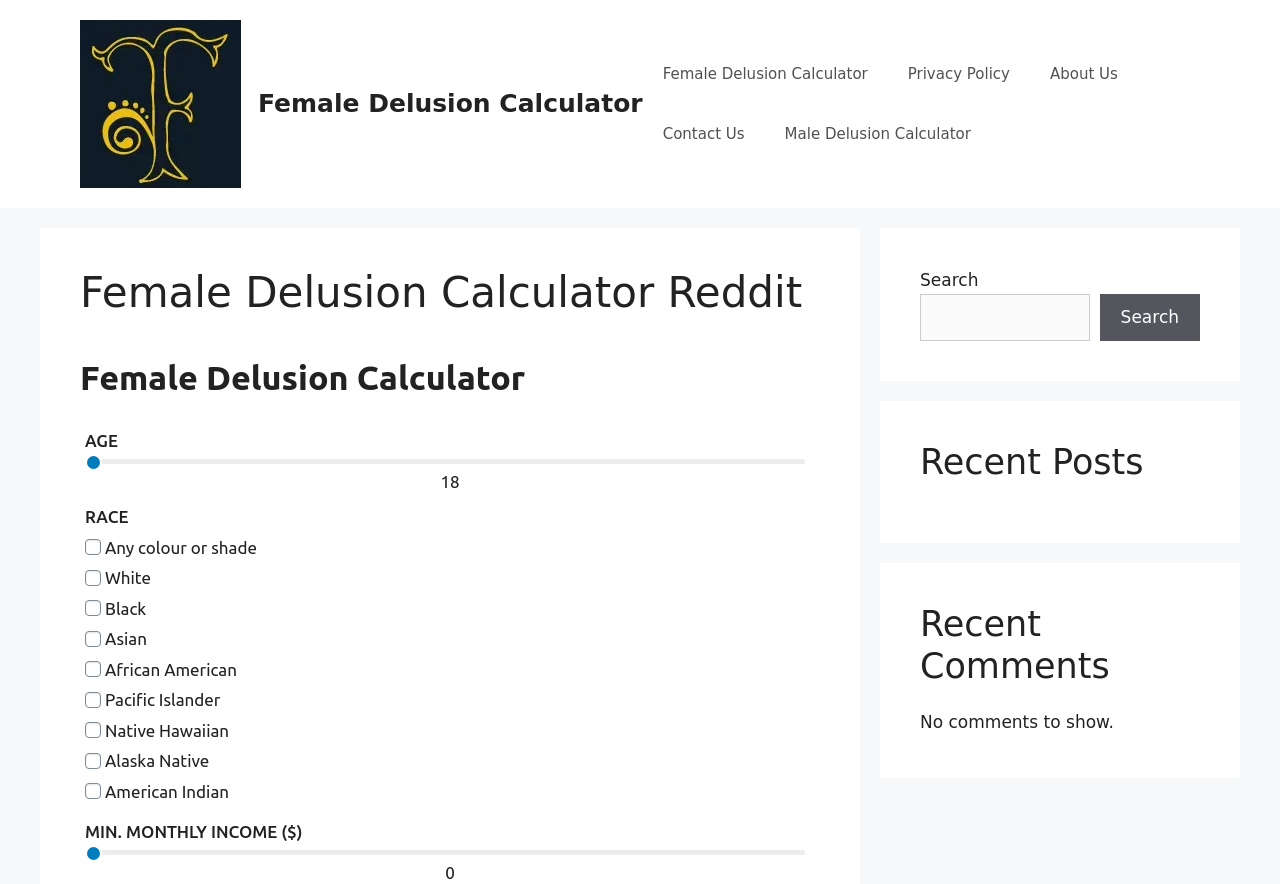Describe every aspect of the webpage comprehensively.

This webpage is about the "Female Delusion Calculator" and its related communities on Reddit. At the top, there is a banner with the site's name and a logo. Below the banner, there is a navigation menu with links to the calculator, privacy policy, about us, contact us, and male delusion calculator.

The main content area is divided into two sections. On the left, there is a calculator with input fields for age, race, and minimum monthly income. The age field is set to 18 by default. The race field has several options, including any color or shade, white, black, Asian, African American, Pacific Islander, Native Hawaiian, Alaska Native, and American Indian. The minimum monthly income field is set to 0 by default.

On the right, there are three sections. The top section has a search bar with a search button. Below the search bar, there are two sections with headings "Recent Posts" and "Recent Comments". The recent comments section currently shows a message "No comments to show."